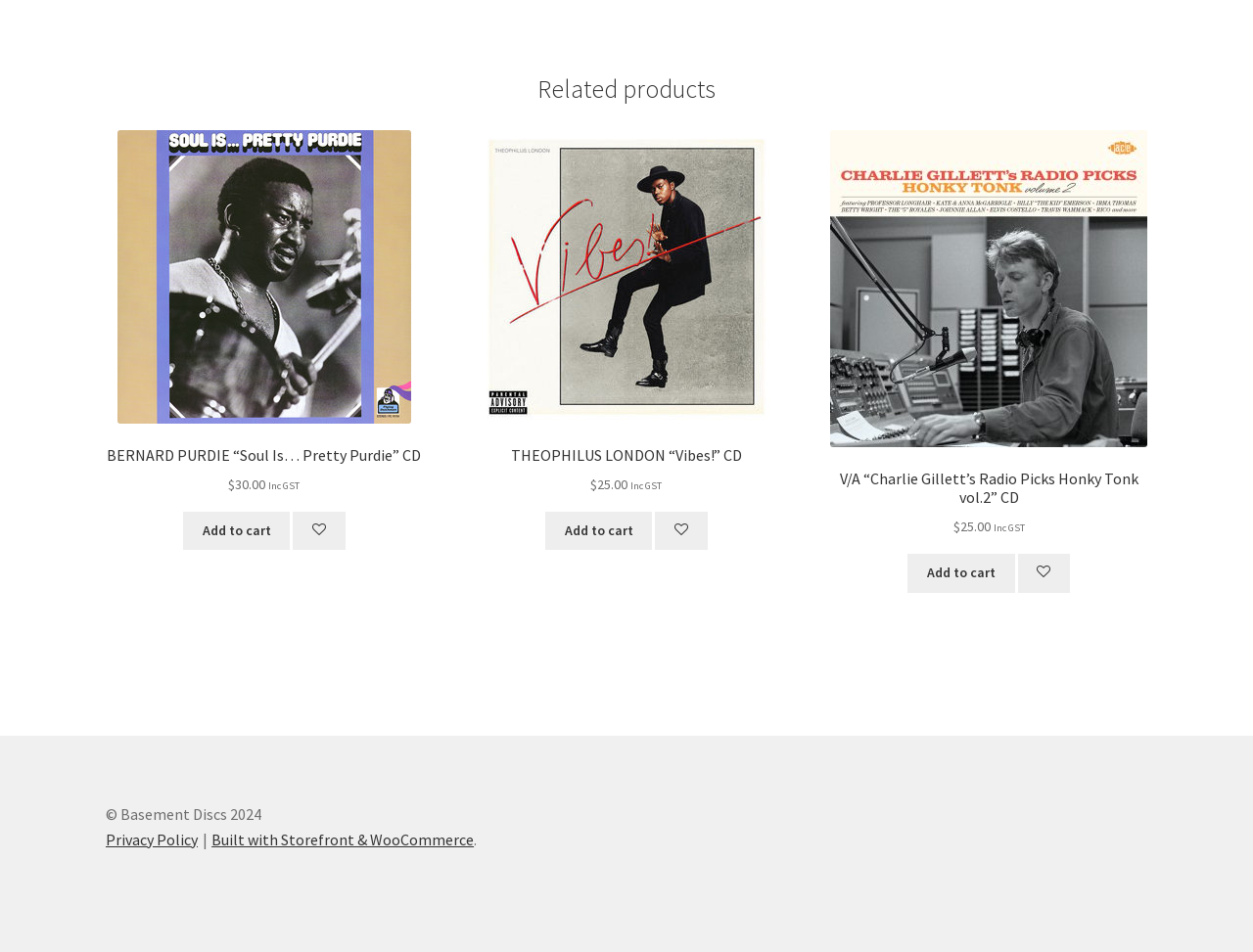Provide the bounding box coordinates of the HTML element described by the text: "Built with Storefront & WooCommerce". The coordinates should be in the format [left, top, right, bottom] with values between 0 and 1.

[0.169, 0.871, 0.378, 0.892]